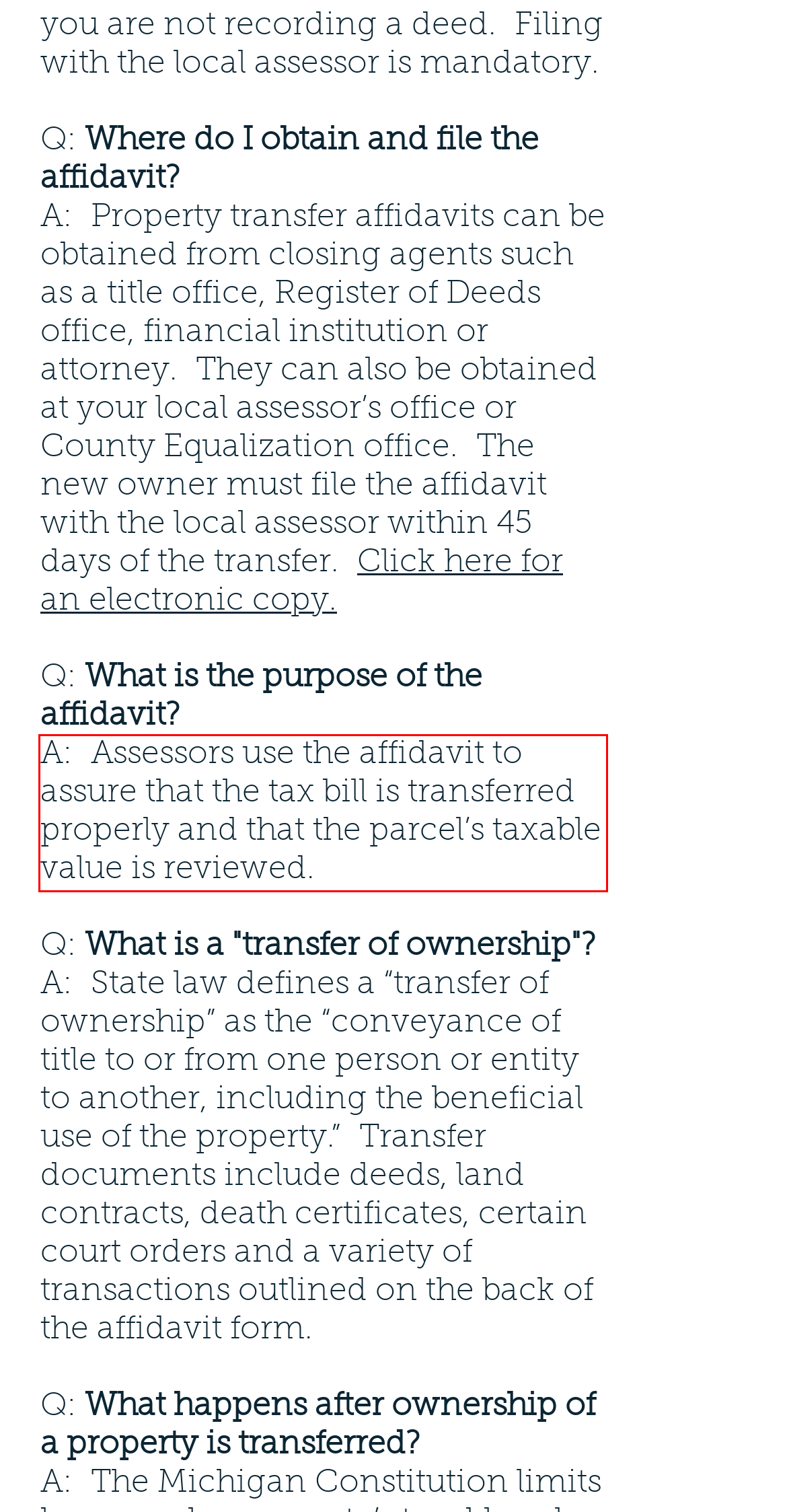Inspect the webpage screenshot that has a red bounding box and use OCR technology to read and display the text inside the red bounding box.

A: Assessors use the affidavit to assure that the tax bill is transferred properly and that the parcel’s taxable value is reviewed.